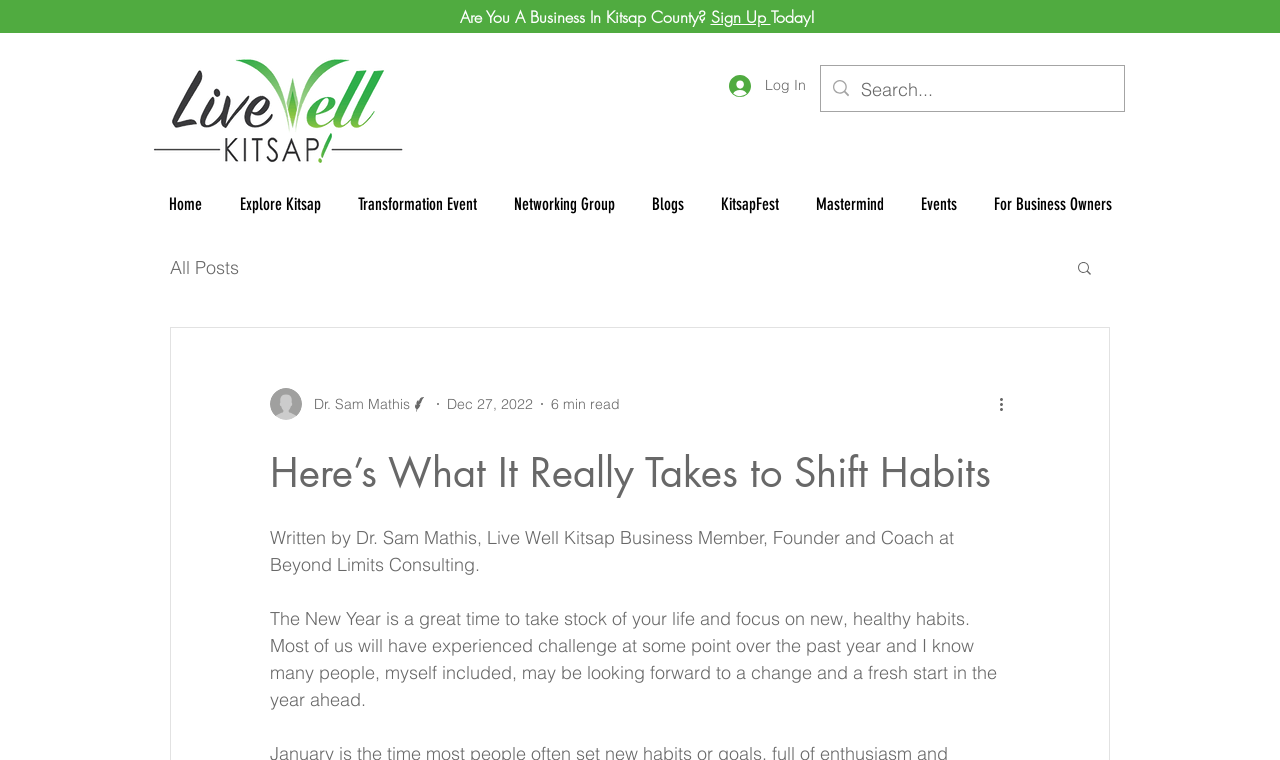Bounding box coordinates are to be given in the format (top-left x, top-left y, bottom-right x, bottom-right y). All values must be floating point numbers between 0 and 1. Provide the bounding box coordinate for the UI element described as: Home

[0.117, 0.239, 0.172, 0.299]